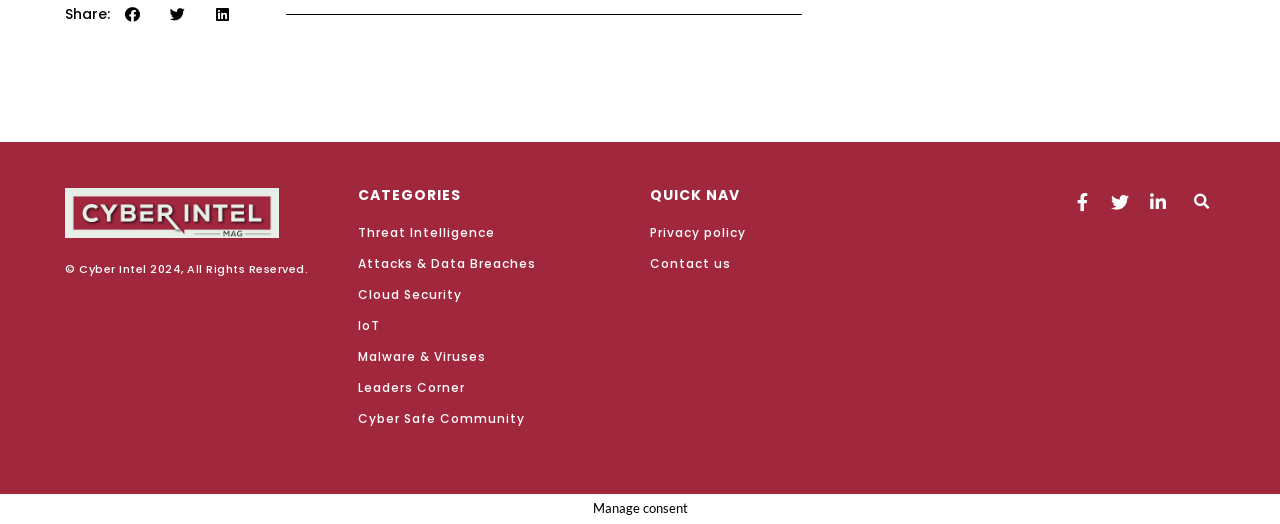Determine the bounding box coordinates of the clickable region to follow the instruction: "Search".

[0.927, 0.358, 0.949, 0.411]